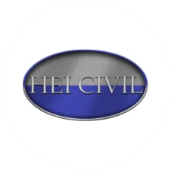Provide a thorough description of what you see in the image.

The image displays the logo of HEI Civil, presented in a stylized oval shape. The logo features a sleek design with the words "HEI CIVIL" prominently displayed in bold, silver lettering against a backdrop that transitions from light gray to a rich blue. This emblem represents the company’s commitment to excellence in civil engineering and infrastructure development, encapsulating a modern yet professional aesthetic.